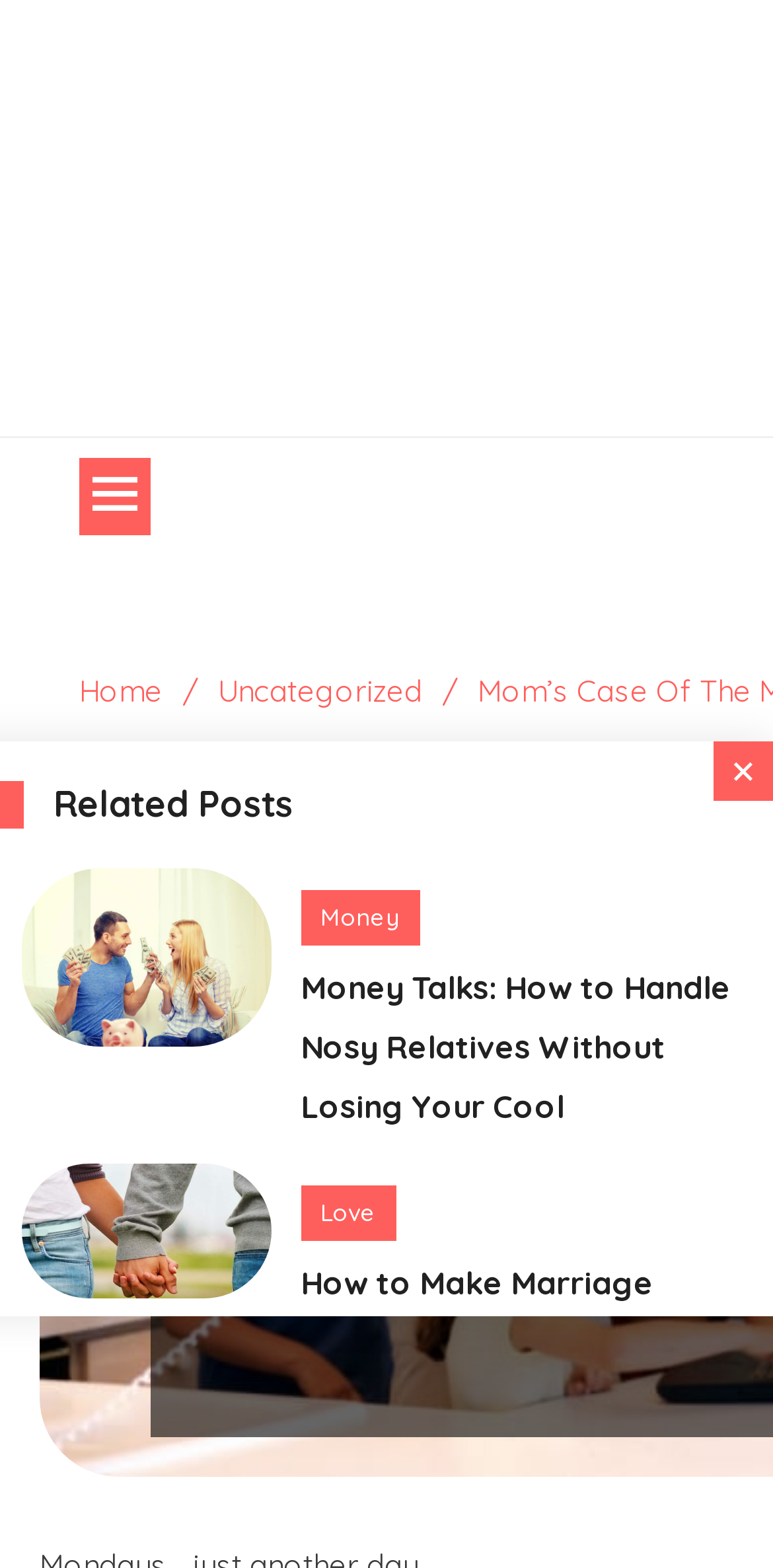Determine the bounding box coordinates of the UI element described below. Use the format (top-left x, top-left y, bottom-right x, bottom-right y) with floating point numbers between 0 and 1: Mother's Day

[0.62, 0.907, 0.869, 0.942]